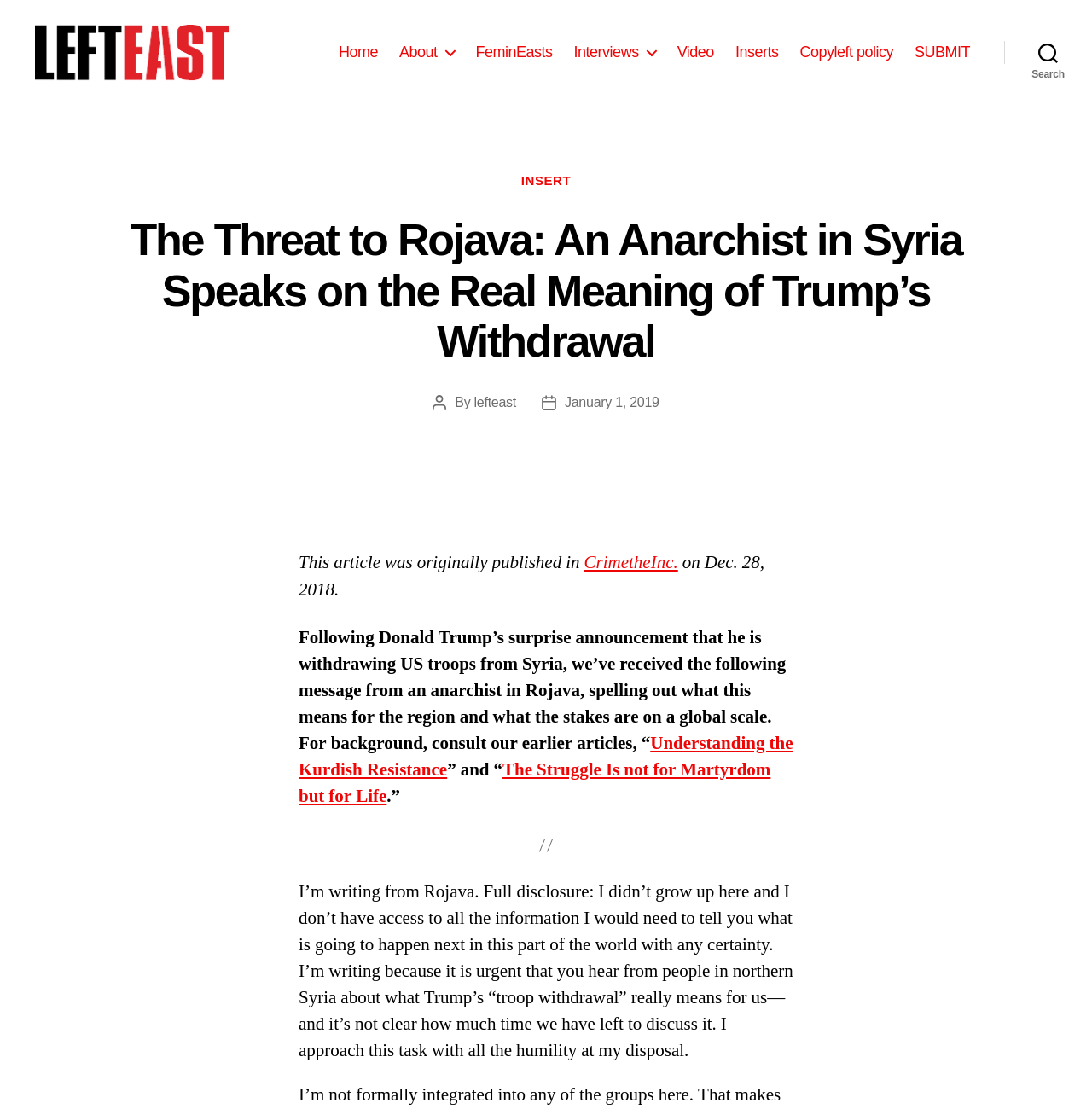Please answer the following question using a single word or phrase: 
What is the topic of the article?

Trump's withdrawal from Syria